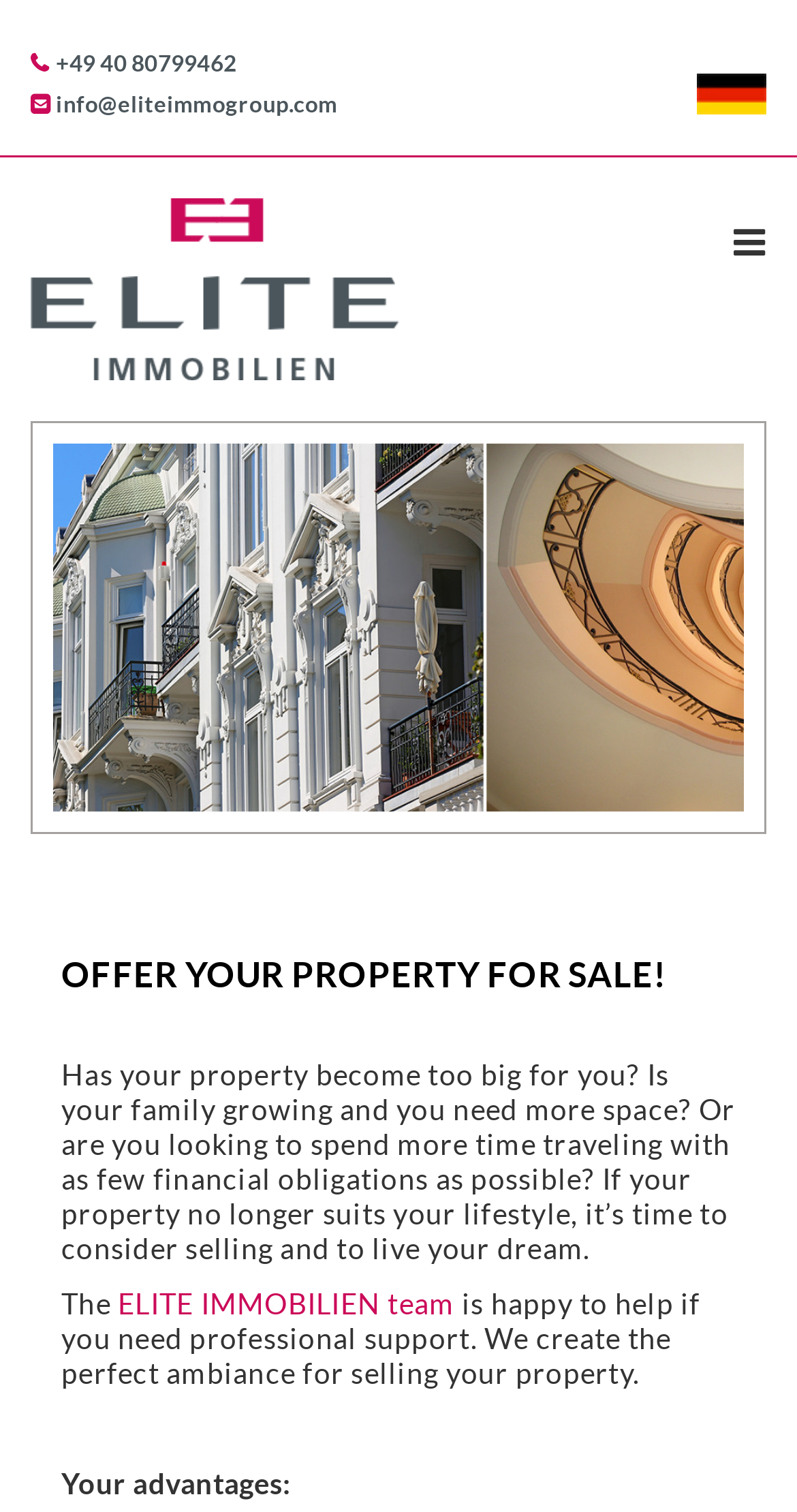Determine the bounding box for the UI element that matches this description: "DE".

[0.874, 0.049, 0.962, 0.076]